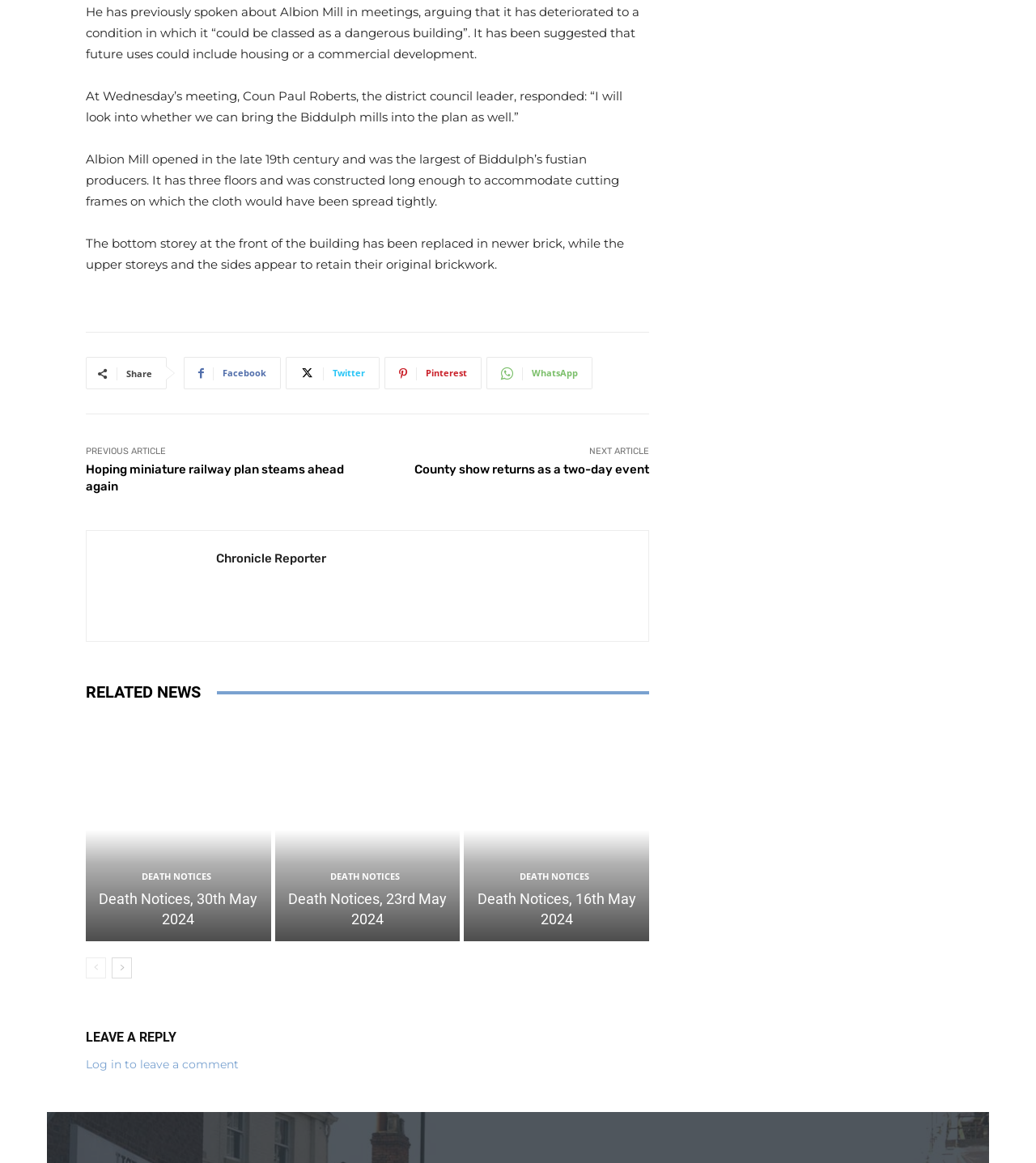Please provide a comprehensive response to the question below by analyzing the image: 
What is the purpose of the links at the bottom of the page?

The links at the bottom of the page, such as 'Hoping miniature railway plan steams ahead again' and 'County show returns as a two-day event', seem to be related to other news articles, suggesting that their purpose is to allow users to navigate to other articles.